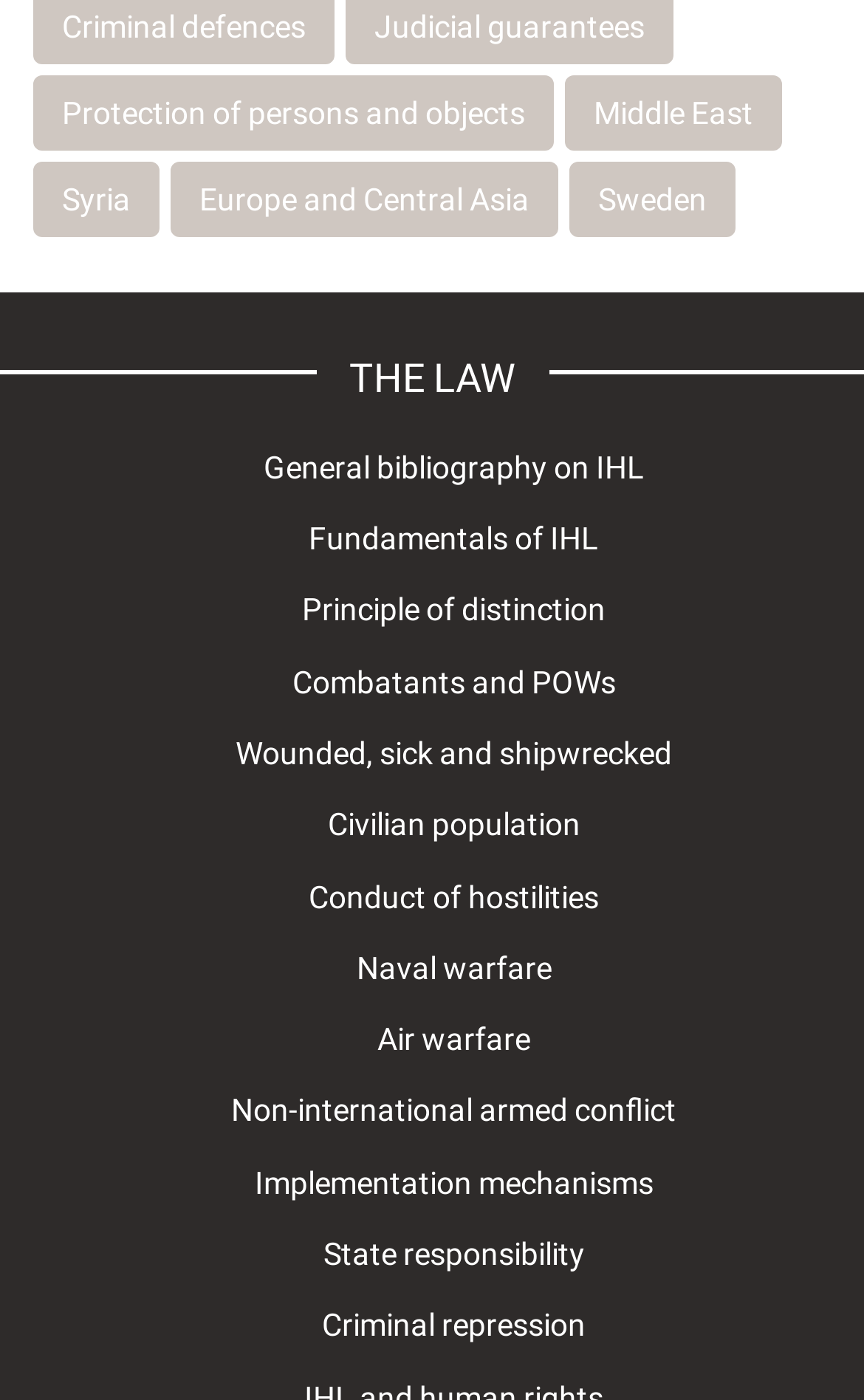From the webpage screenshot, predict the bounding box coordinates (top-left x, top-left y, bottom-right x, bottom-right y) for the UI element described here: Wounded, sick and shipwrecked

[0.273, 0.525, 0.778, 0.55]